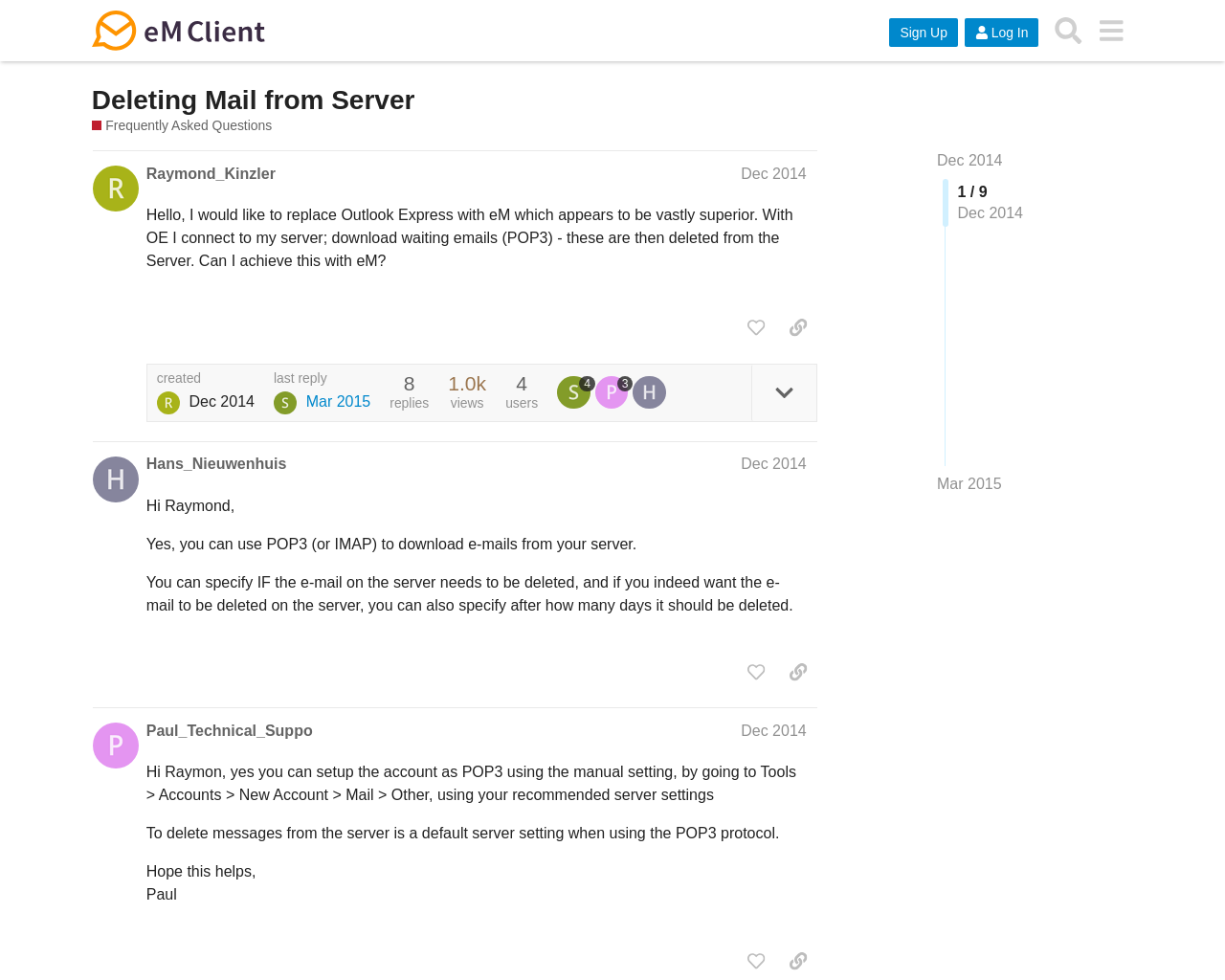Please determine the bounding box coordinates for the element that should be clicked to follow these instructions: "Click on the link to view the LUCL Repair or Reconstruction Protocol".

None